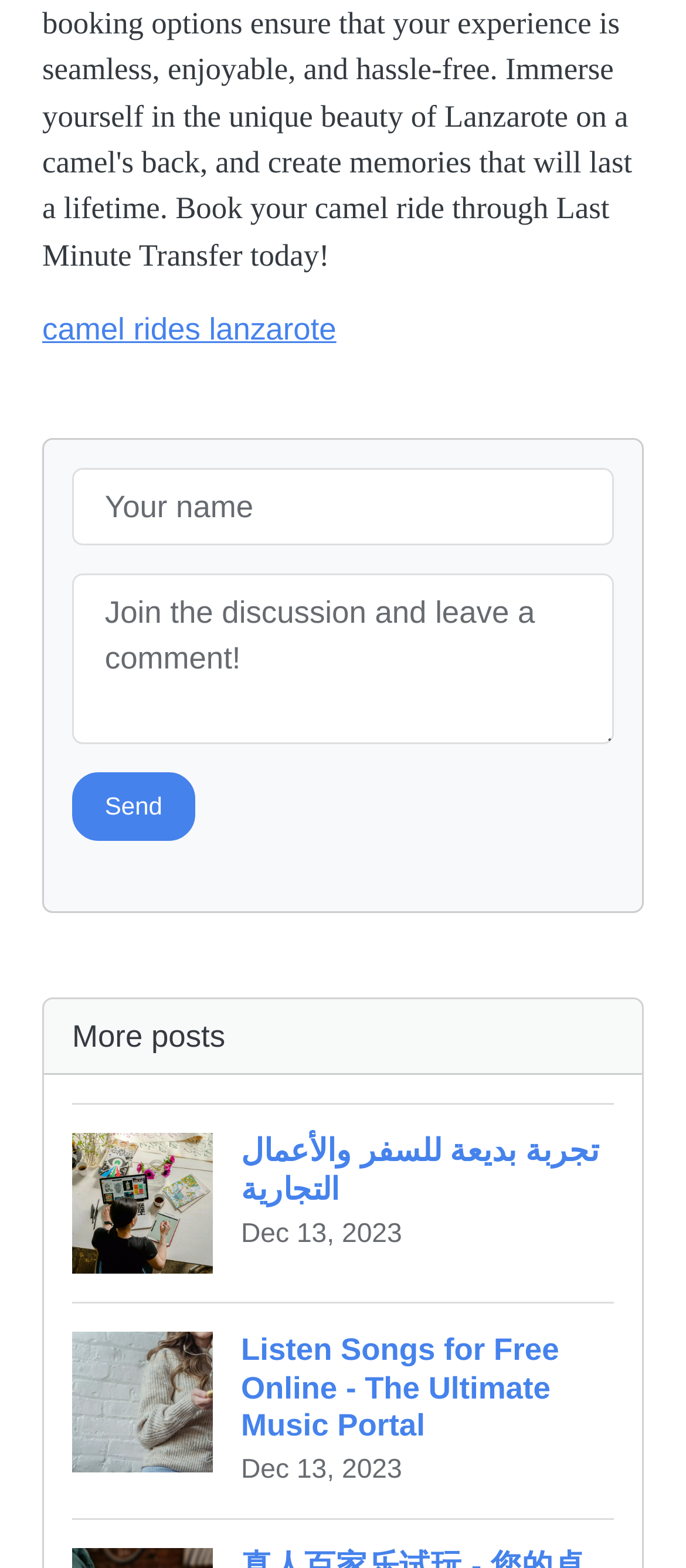Can you look at the image and give a comprehensive answer to the question:
What is the purpose of the textbox at the top?

The textbox at the top is labeled 'Your name' and is required, indicating that it is for users to input their name. The adjacent textbox is labeled 'Join the discussion and leave a comment!' and is also required, suggesting that users are expected to enter a comment. Therefore, the purpose of the textbox at the top is to leave a comment.